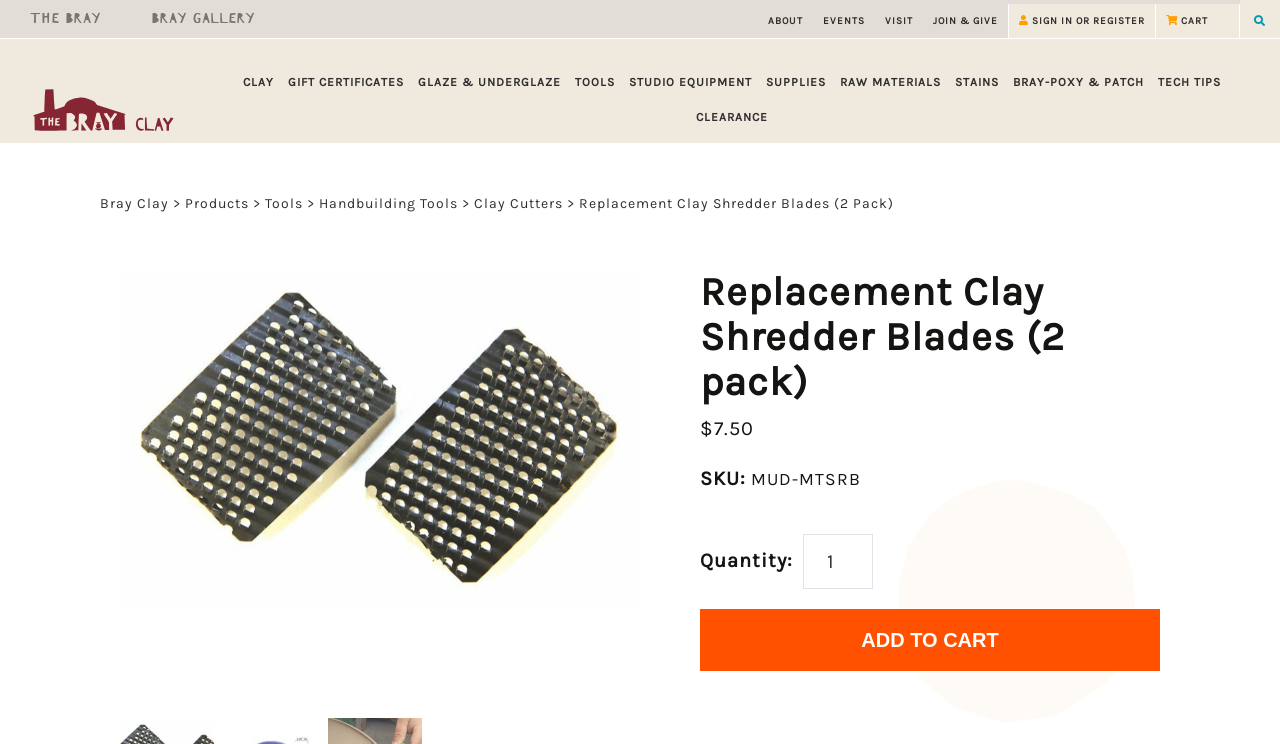What is the SKU of the Replacement Clay Shredder Blades?
Respond to the question with a well-detailed and thorough answer.

The SKU of the Replacement Clay Shredder Blades can be found on the webpage, specifically in the section where the product details are listed. The SKU is displayed as a static text element with the value 'MUD-MTSRB'.